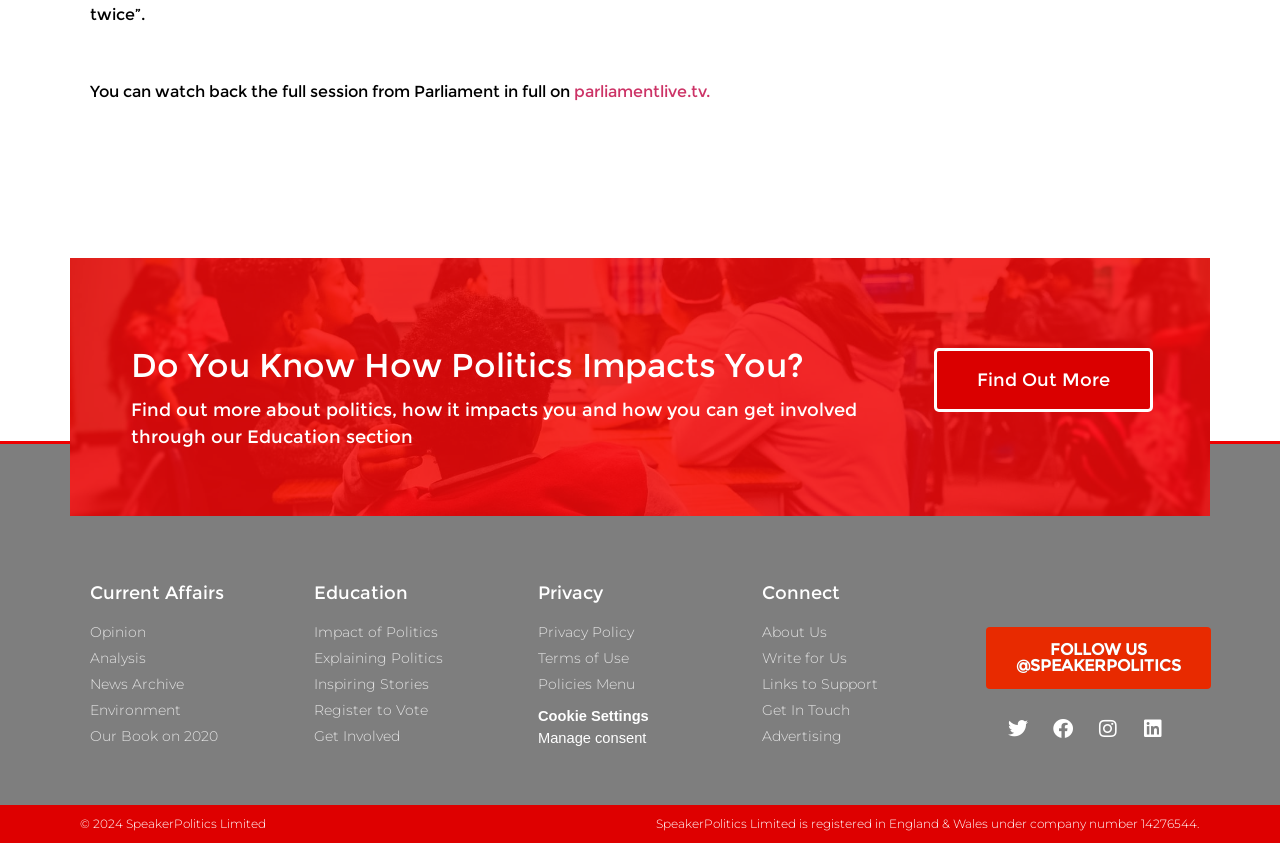Please answer the following question using a single word or phrase: 
What is the website about?

Politics and education